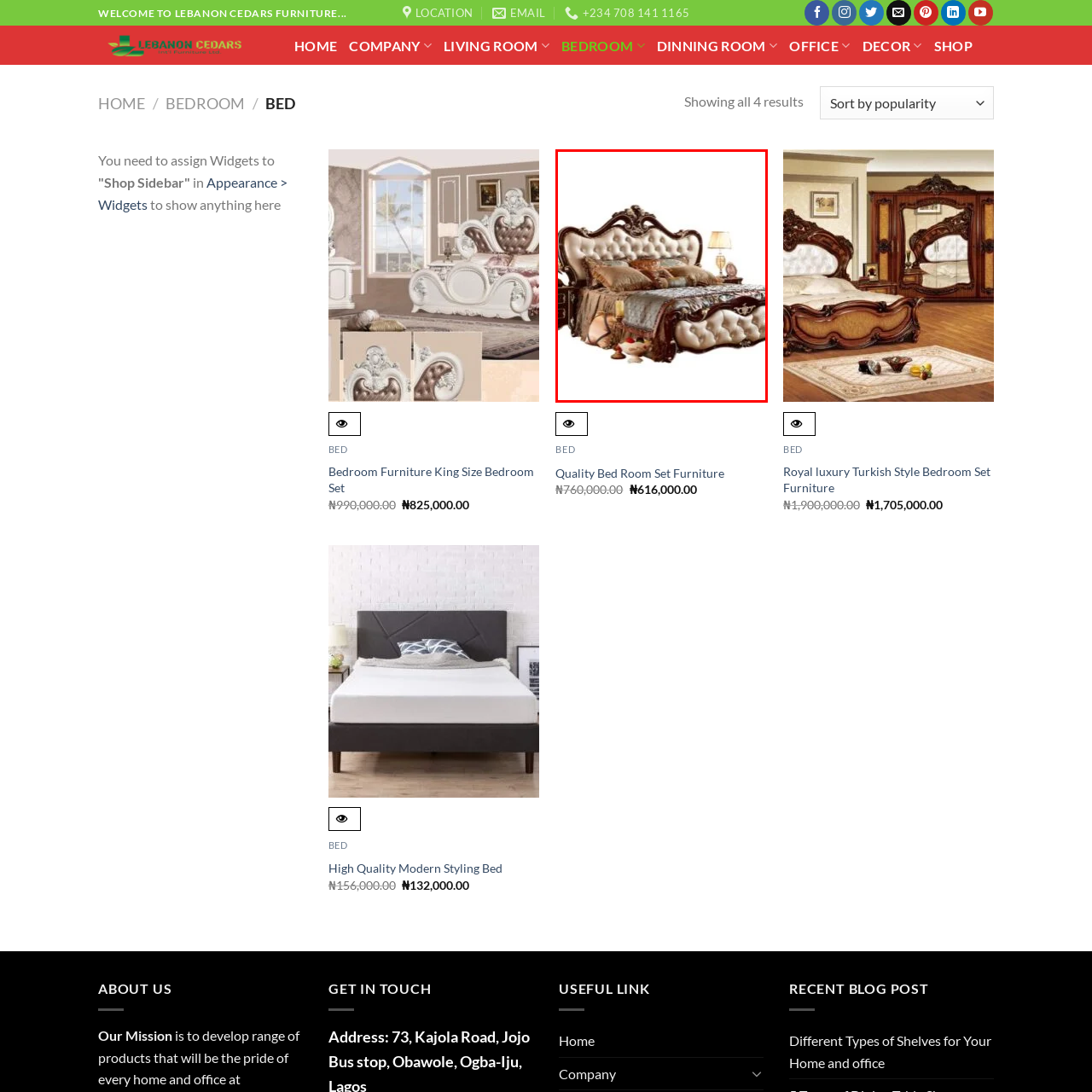Offer an in-depth description of the scene contained in the red rectangle.

This captivating image showcases an elegantly designed bedroom set featuring a luxurious bed that reflects a blend of classic and modern styles. The headboard, adorned with intricate carvings and a plush, tufted fabric in a soft, neutral tone, offers both comfort and sophistication. The bed is dressed with rich bedding that includes layered pillows and a beautifully textured duvet, enhancing its opulent appearance. 

Flanking the bed are stylish nightstands that match the ornate design of the frame, providing both functionality and a cohesive aesthetic. A tasteful lamp, positioned on one of the nightstands, adds a warm glow to the scene, perfect for creating a cozy atmosphere. This exemplary piece of furniture is ideal for anyone looking to elevate their bedroom decor with a touch of elegance and charm, suggesting that it could be perfect for a luxurious retreat or a high-end living space.